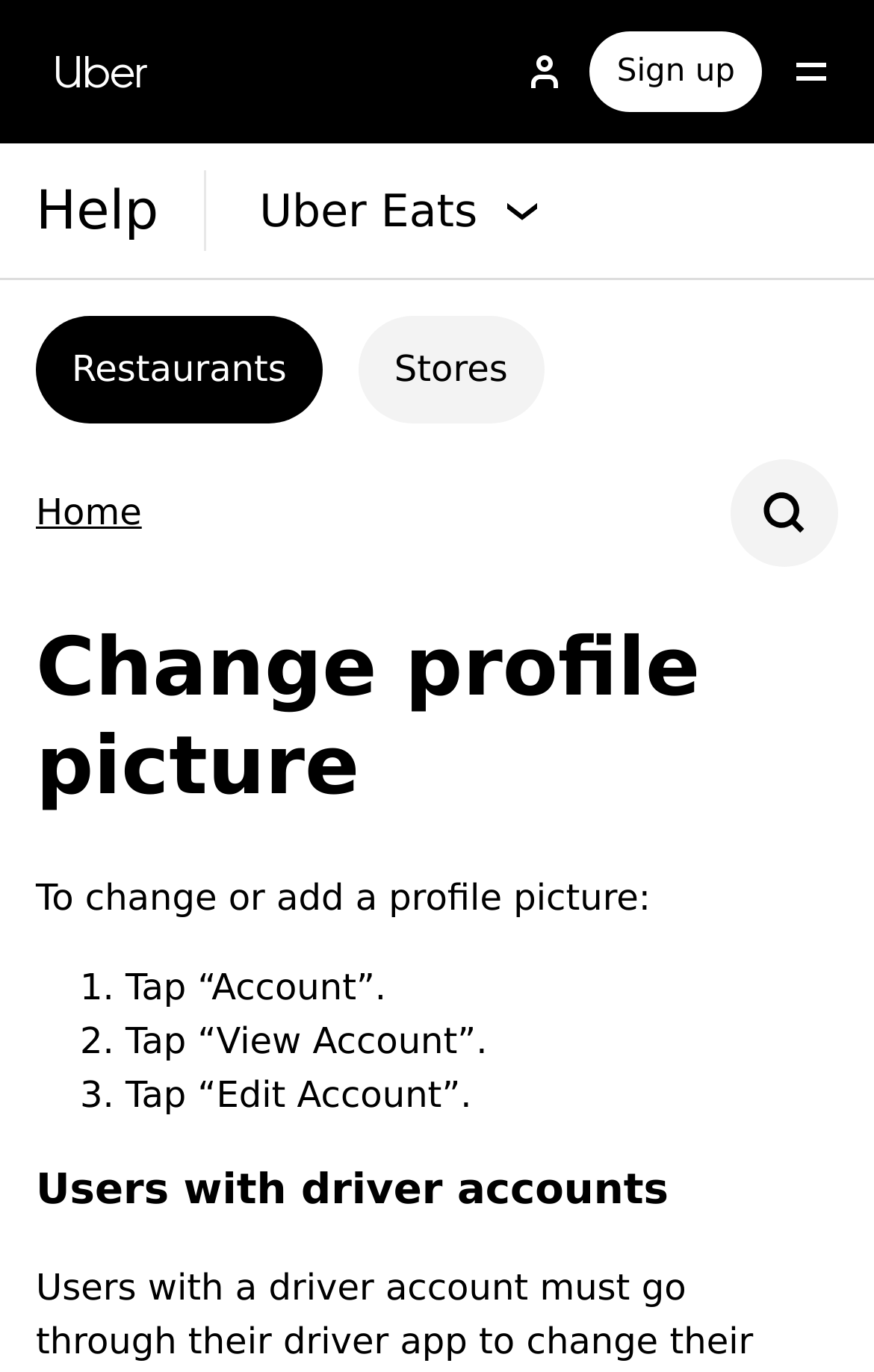Find the bounding box coordinates of the element's region that should be clicked in order to follow the given instruction: "Go to Uber Home". The coordinates should consist of four float numbers between 0 and 1, i.e., [left, top, right, bottom].

[0.062, 0.02, 0.169, 0.085]